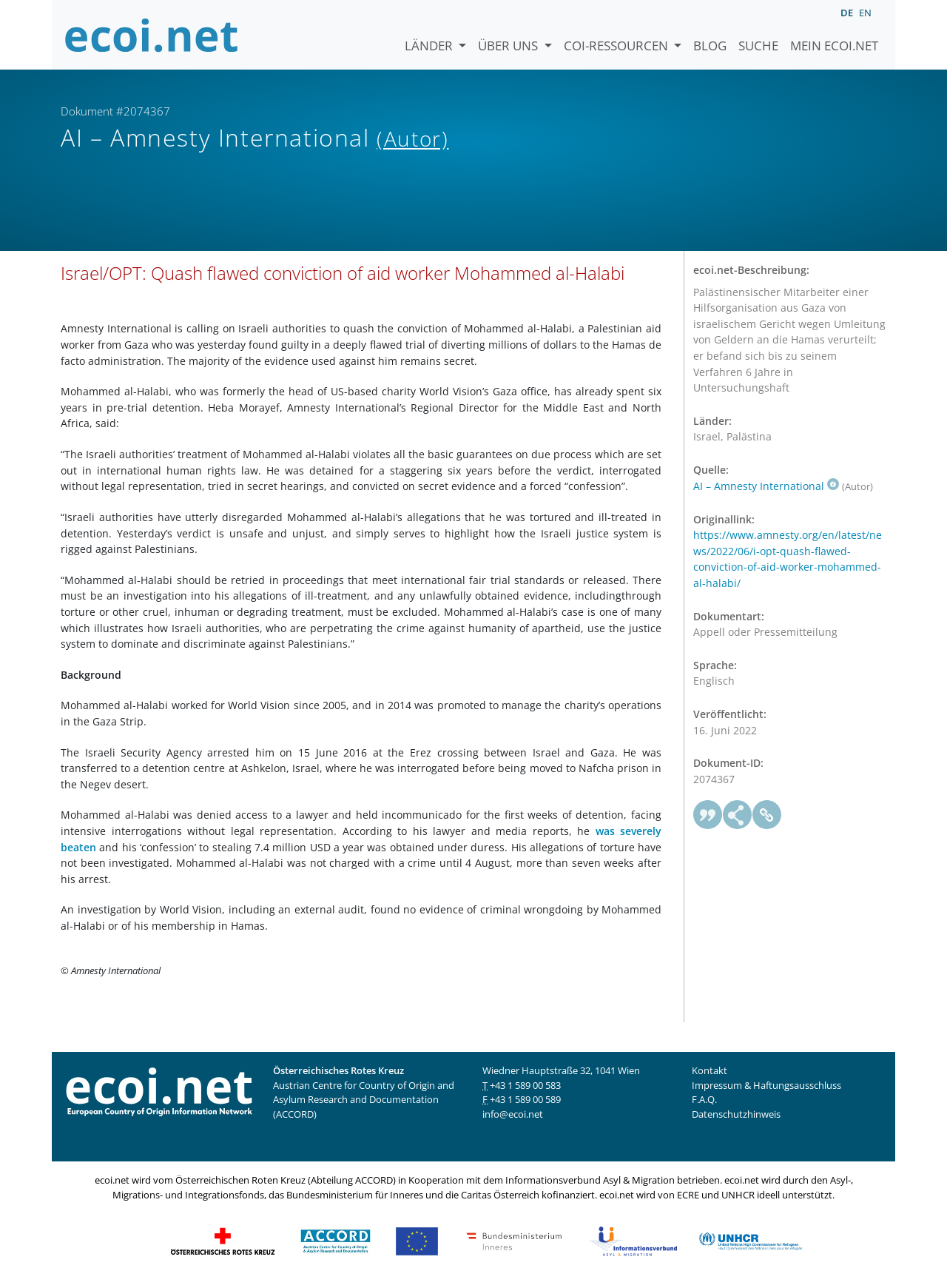Find the bounding box coordinates for the area that should be clicked to accomplish the instruction: "Select the language 'EN'".

[0.901, 0.005, 0.927, 0.015]